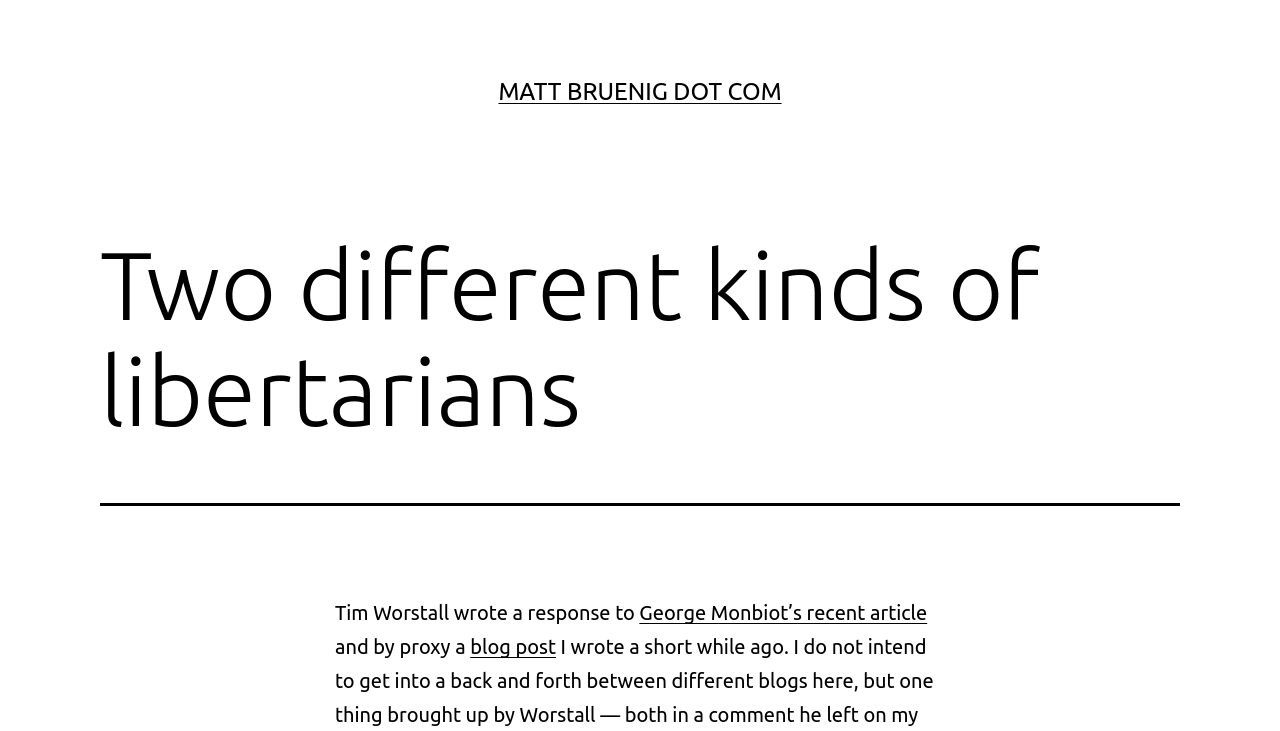Generate a detailed explanation of the webpage's features and information.

The webpage is titled "Two different kinds of libertarians – Matt Bruenig Dot Com" and appears to be a blog post or article. At the top, there is a prominent link to "MATT BRUENIG DOT COM" that spans about a quarter of the page width. Below this link, there is a header section that takes up most of the page width, containing the title "Two different kinds of libertarians".

The main content of the page starts with a paragraph of text that mentions Tim Worstall's response to George Monbiot's recent article, with a link to the article. The text continues, mentioning a blog post, which is also a link. The text and links are positioned in the middle of the page, with some space above and below them. There are no images on the page.